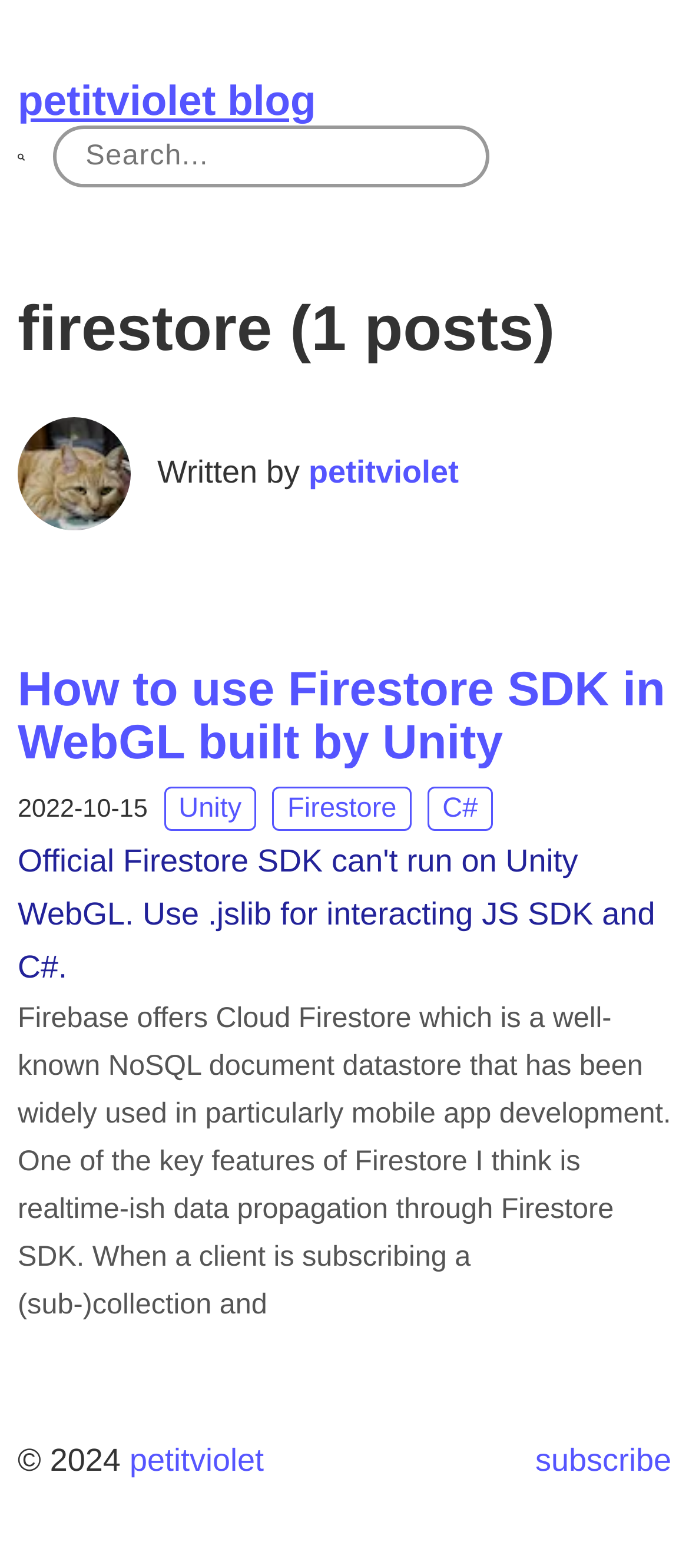Determine the bounding box coordinates for the area that should be clicked to carry out the following instruction: "visit Unity website".

[0.214, 0.503, 0.372, 0.526]